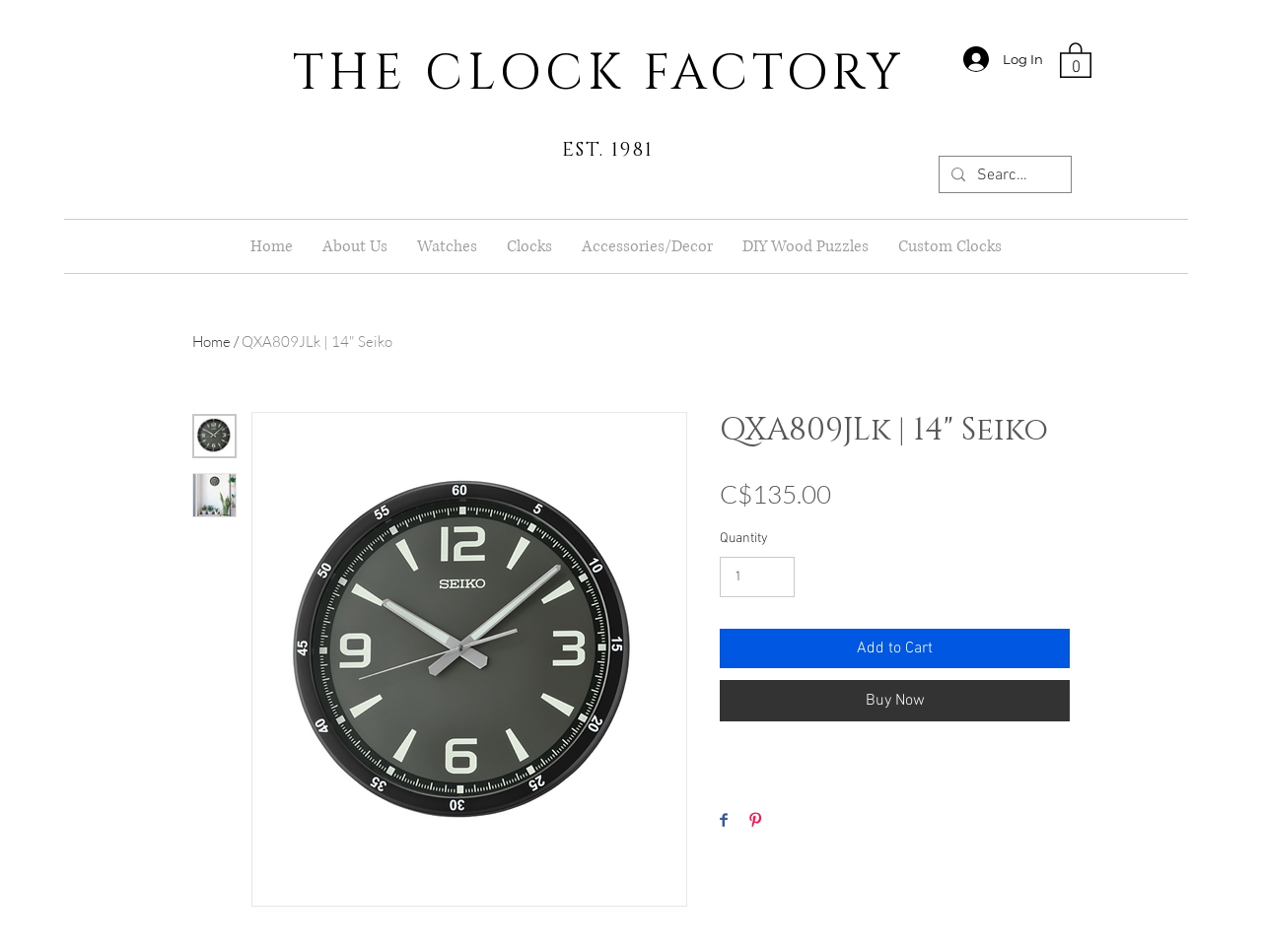Look at the image and give a detailed response to the following question: What social media platform can the product be shared on?

The social media platform that the product can be shared on can be determined by looking at the buttons in the product description section. There is a button labeled 'Share on Facebook' which indicates that the product can be shared on Facebook.